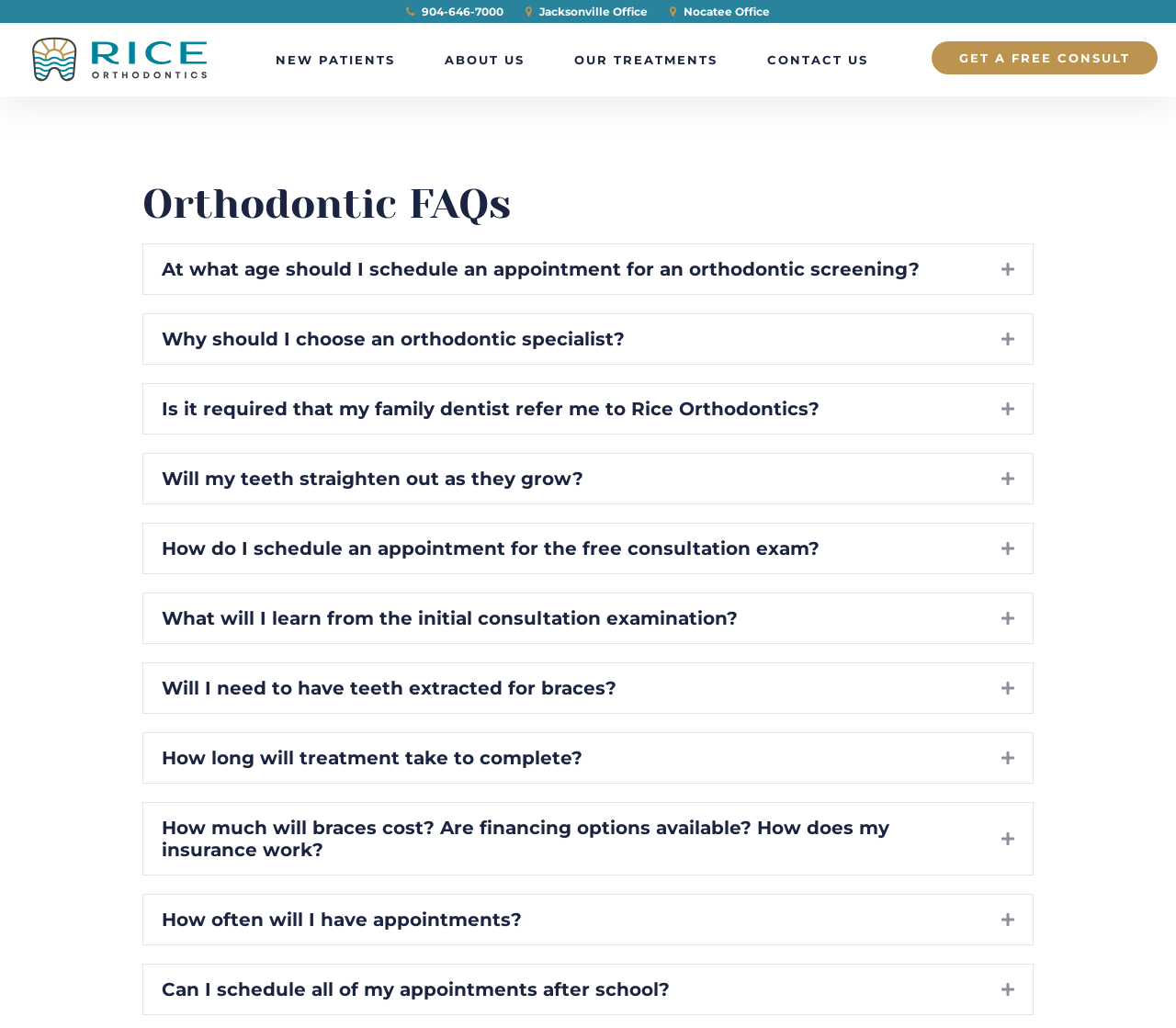How many FAQs are listed on this webpage?
Provide a detailed and well-explained answer to the question.

I found the answer by counting the number of tabs on the webpage, which are labeled as 'At what age should I schedule an appointment for an orthodontic screening?', 'Why should I choose an orthodontic specialist?', and so on. There are 11 tabs in total.